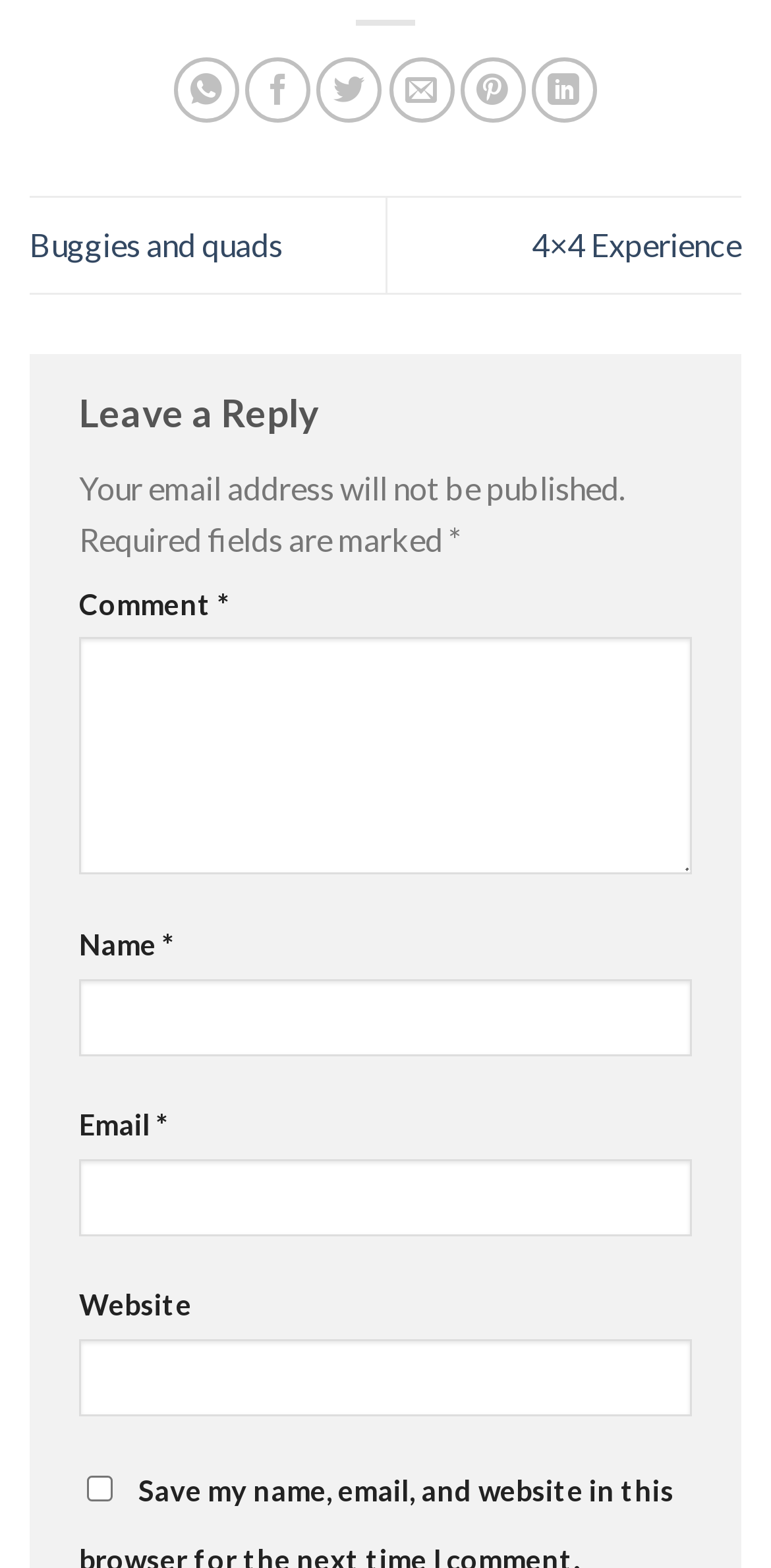Predict the bounding box coordinates for the UI element described as: "parent_node: Website name="url"". The coordinates should be four float numbers between 0 and 1, presented as [left, top, right, bottom].

[0.103, 0.854, 0.897, 0.903]